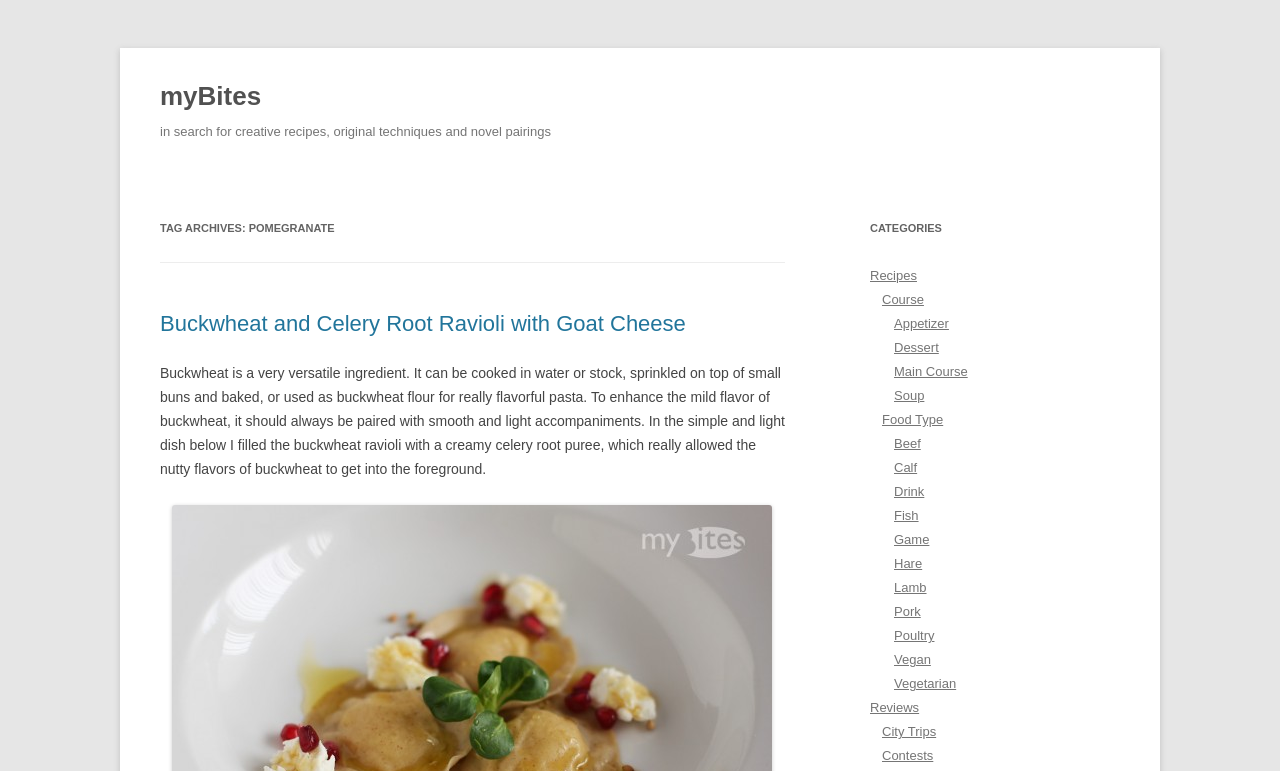Illustrate the webpage thoroughly, mentioning all important details.

The webpage is titled "pomegranate | myBites" and appears to be a food blog or recipe website. At the top, there is a heading "myBites" with a link to the same title. Below this, there is a descriptive heading that reads "in search for creative recipes, original techniques and novel pairings".

On the left side of the page, there is a header section with a heading "TAG ARCHIVES: POMEGRANATE". Below this, there is a heading for a specific recipe, "Buckwheat and Celery Root Ravioli with Goat Cheese", which is also a link. This is followed by a block of text that describes the recipe, mentioning the versatility of buckwheat and its pairing with smooth and light accompaniments.

On the right side of the page, there is a section with several headings and links. The first heading is "CATEGORIES", followed by links to various categories such as "Recipes", "Course", "Appetizer", "Dessert", and others. Below this, there is a heading "Food Type" with links to specific food types like "Beef", "Calf", "Drink", and others.

At the bottom of the page, there are additional links to "Reviews", "City Trips", and "Contests". Overall, the webpage appears to be a recipe blog with a focus on creative and original recipes, along with categories and tags for easy navigation.